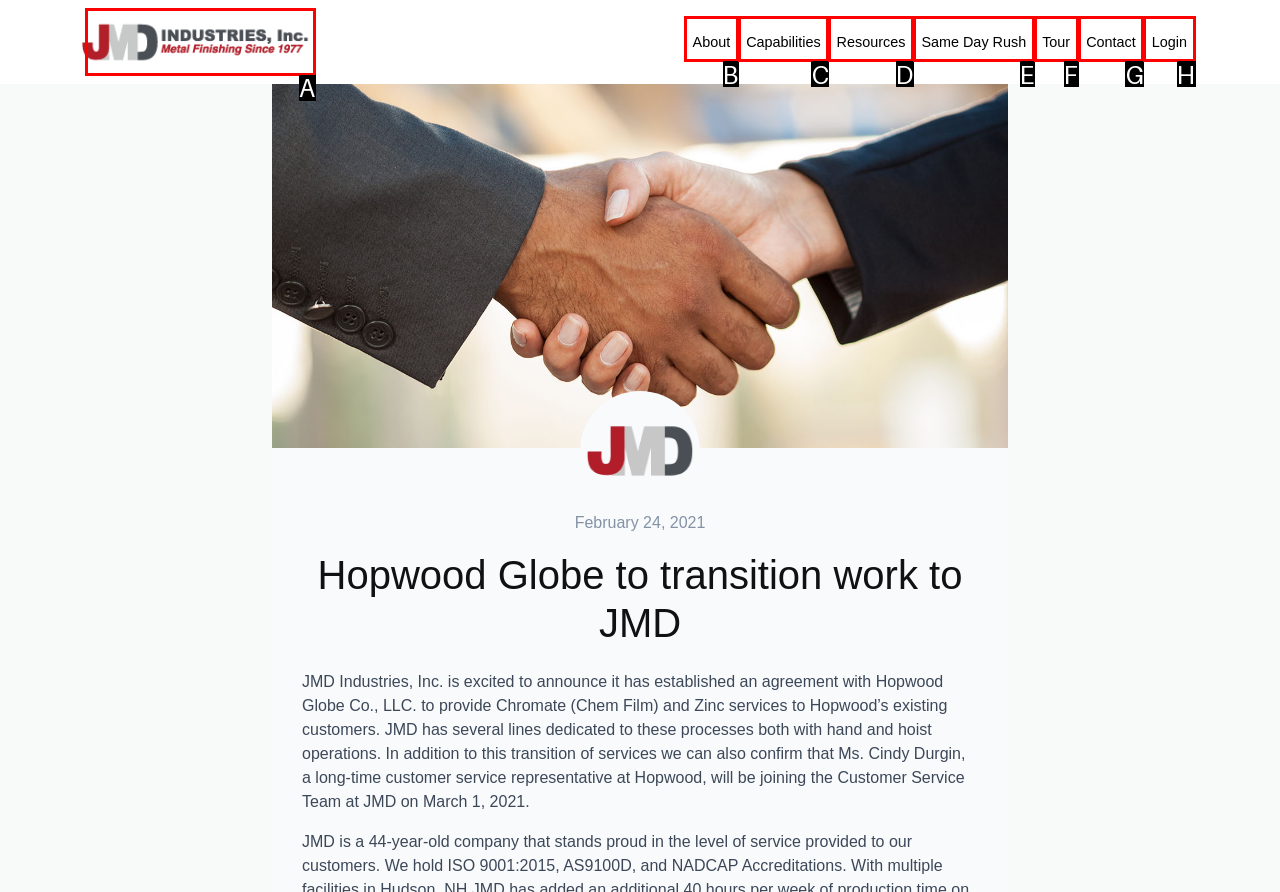Given the description: parent_node: About, identify the matching HTML element. Provide the letter of the correct option.

A